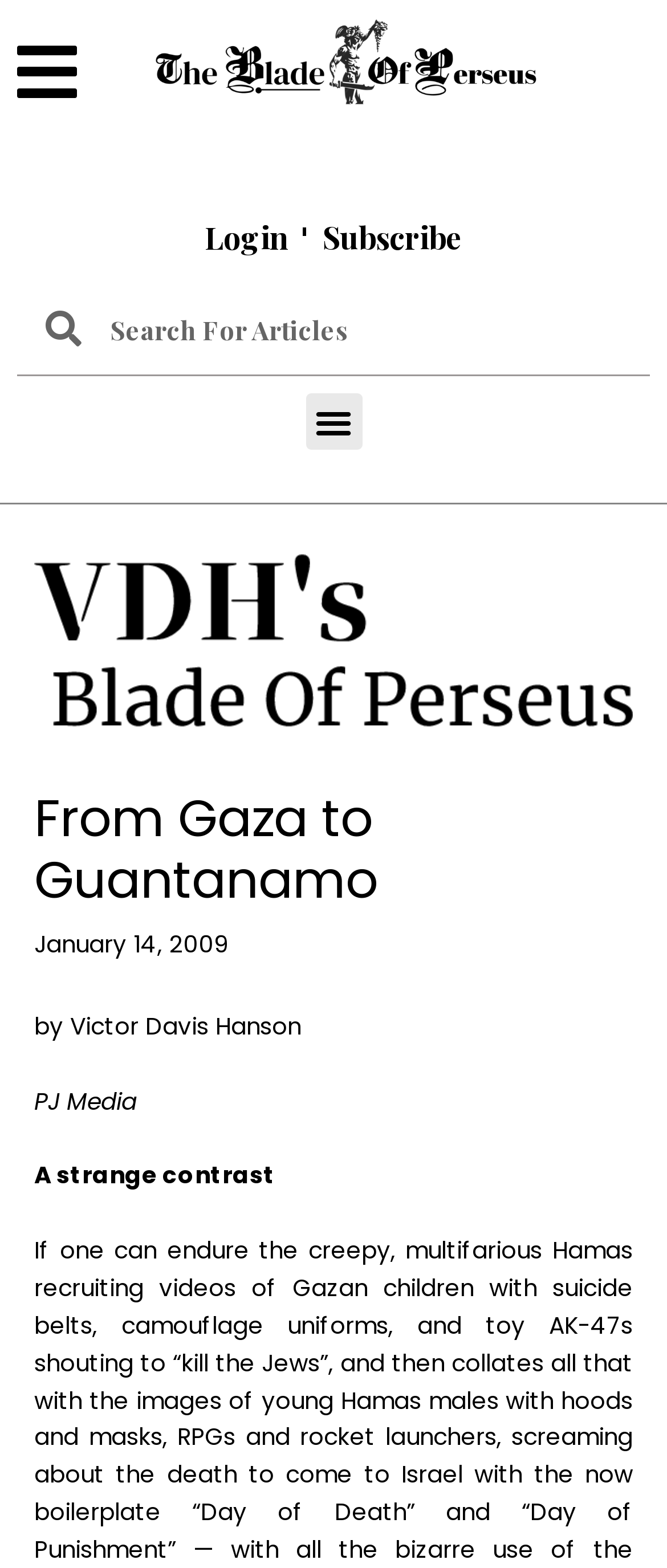Given the description "Menu", provide the bounding box coordinates of the corresponding UI element.

[0.458, 0.251, 0.542, 0.287]